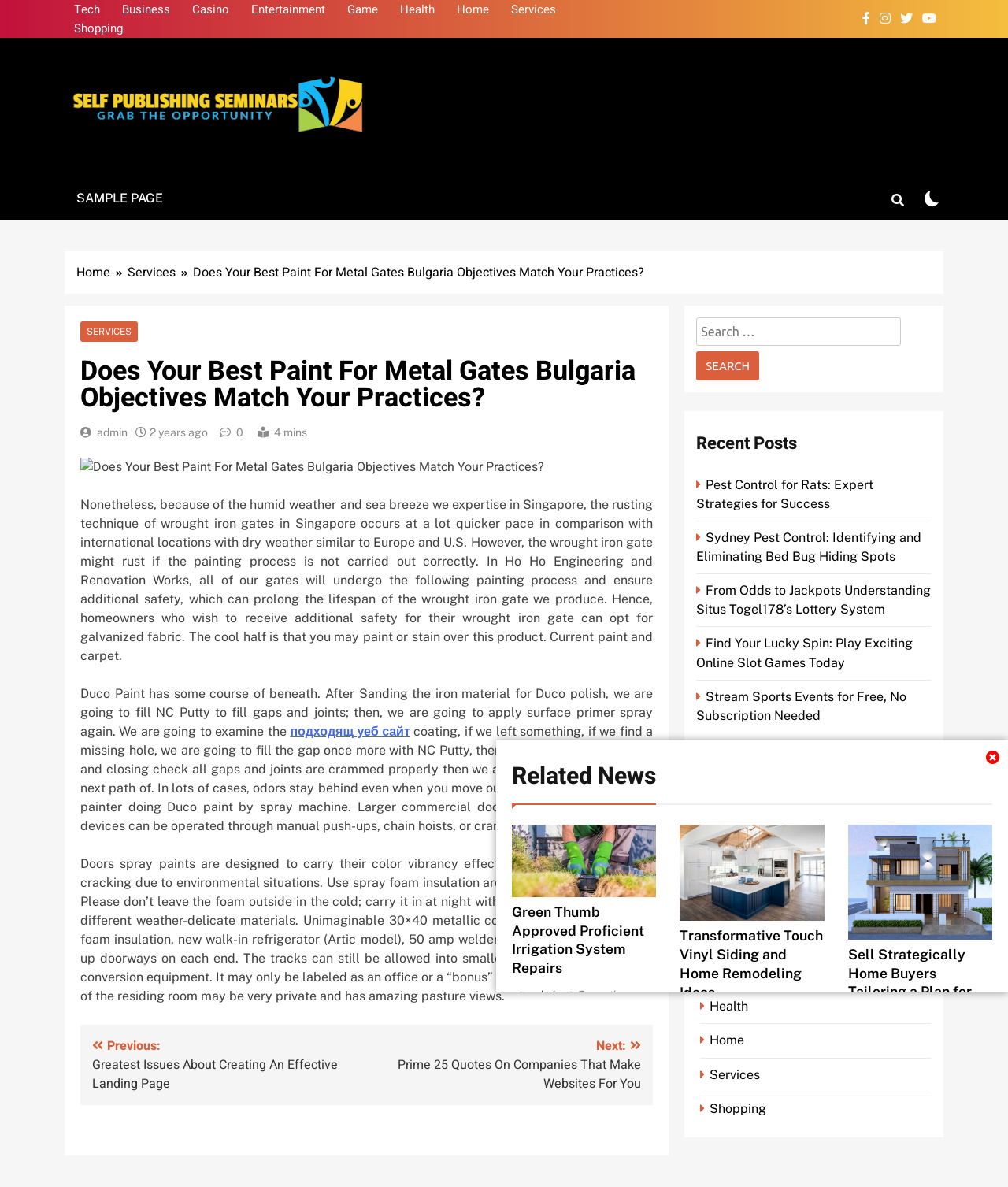Identify the bounding box coordinates of the element that should be clicked to fulfill this task: "Click on the 'SAMPLE PAGE' link". The coordinates should be provided as four float numbers between 0 and 1, i.e., [left, top, right, bottom].

[0.064, 0.149, 0.173, 0.185]